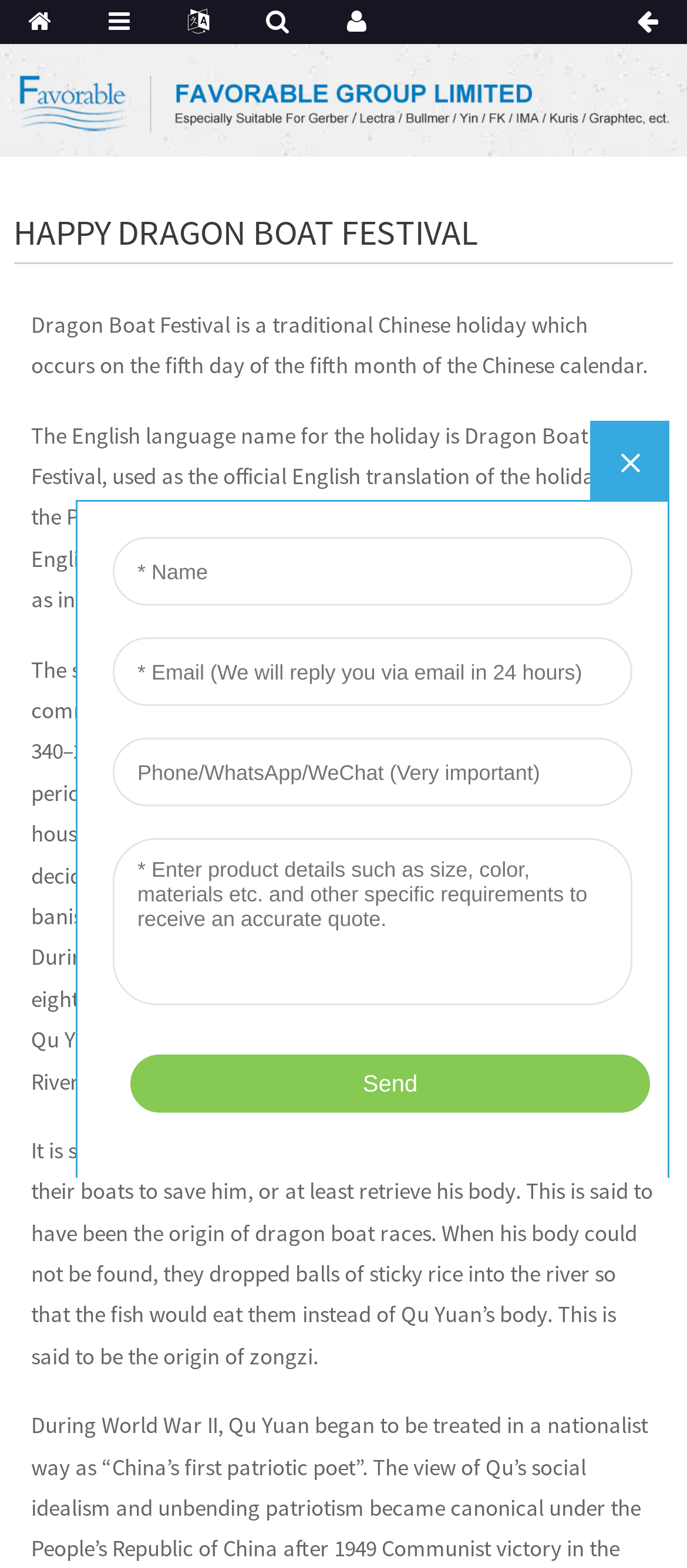Who is Qu Yuan?
Provide a well-explained and detailed answer to the question.

According to the webpage content, Qu Yuan was a poet and minister of the ancient state of Chu during the Warring States period of the Zhou dynasty. This information is provided in the third paragraph of the webpage, which tells the story of Qu Yuan's life and death.